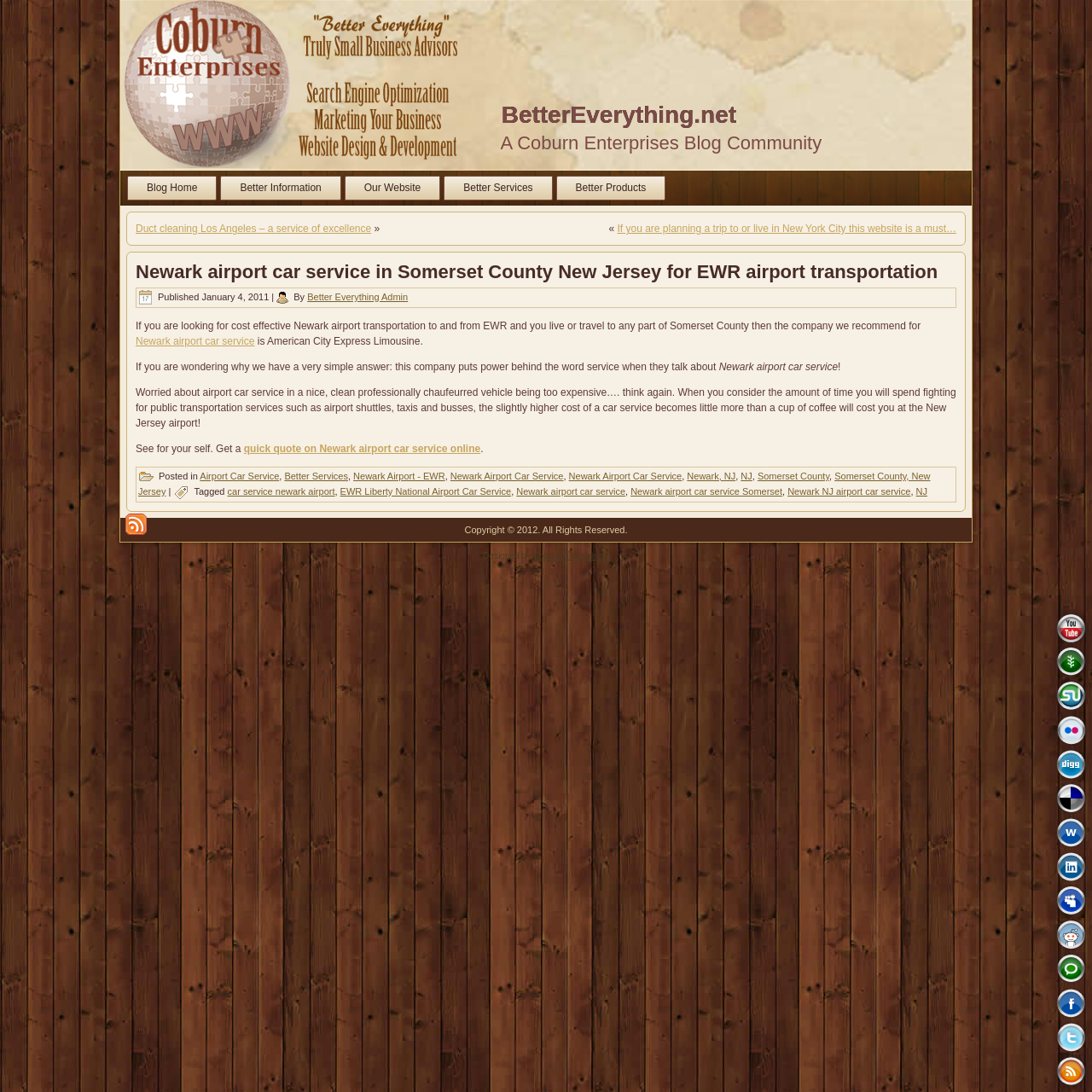Please identify the primary heading on the webpage and return its text.

Newark airport car service in Somerset County New Jersey for EWR airport transportation